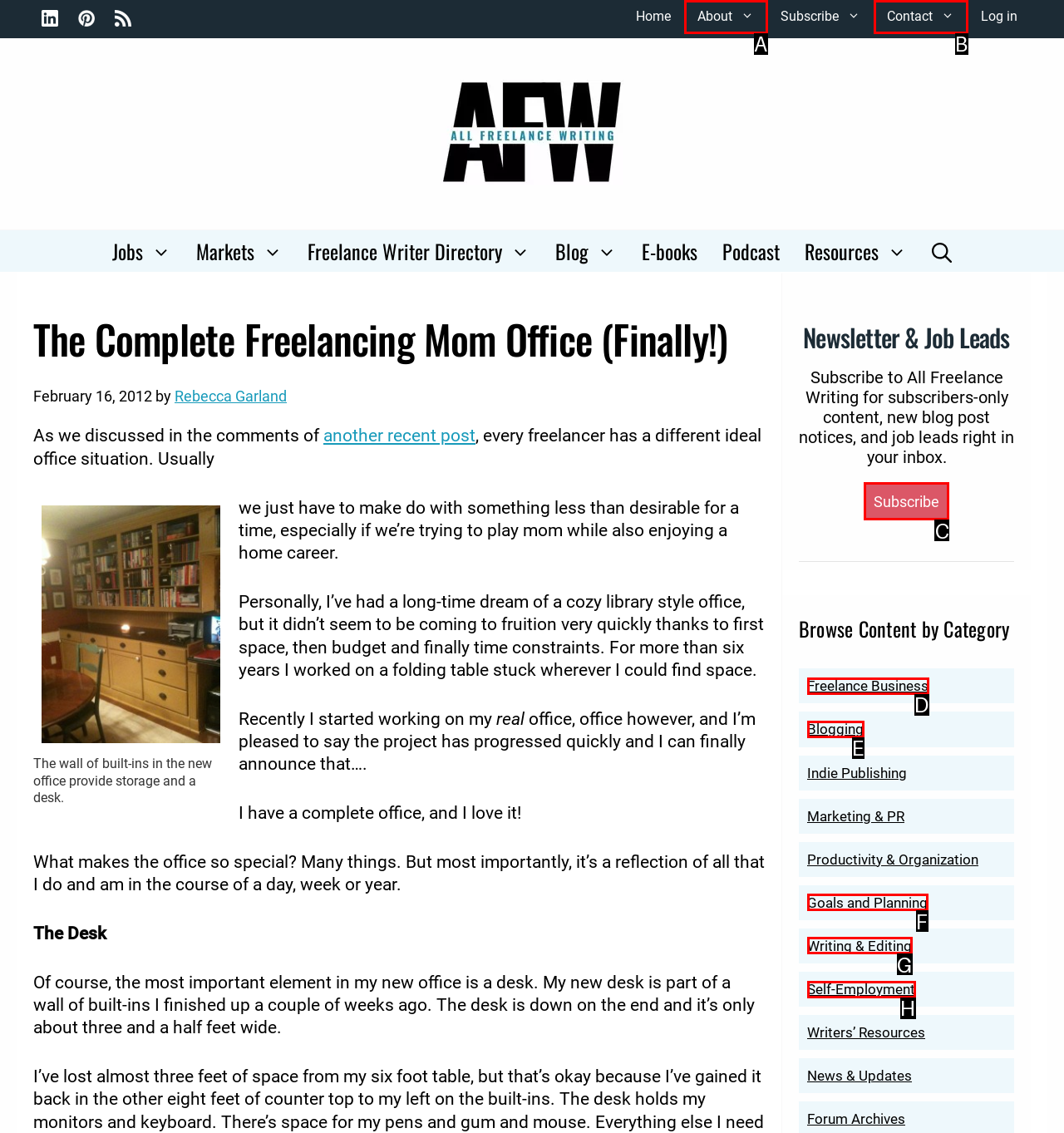Given the task: Subscribe to the newsletter, indicate which boxed UI element should be clicked. Provide your answer using the letter associated with the correct choice.

C